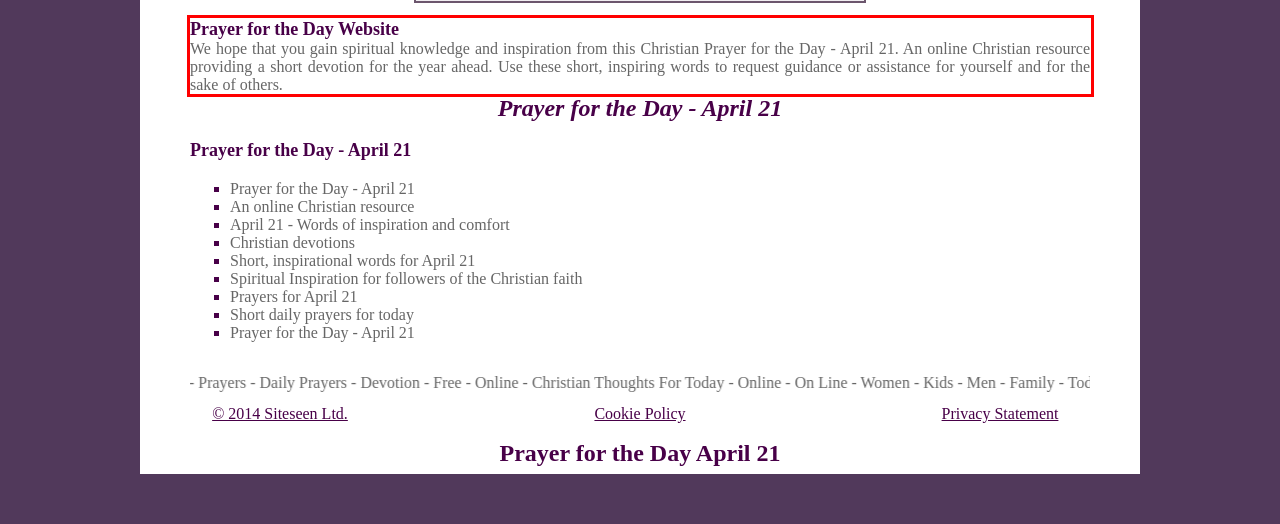Please analyze the provided webpage screenshot and perform OCR to extract the text content from the red rectangle bounding box.

Prayer for the Day Website We hope that you gain spiritual knowledge and inspiration from this Christian Prayer for the Day - April 21. An online Christian resource providing a short devotion for the year ahead. Use these short, inspiring words to request guidance or assistance for yourself and for the sake of others.